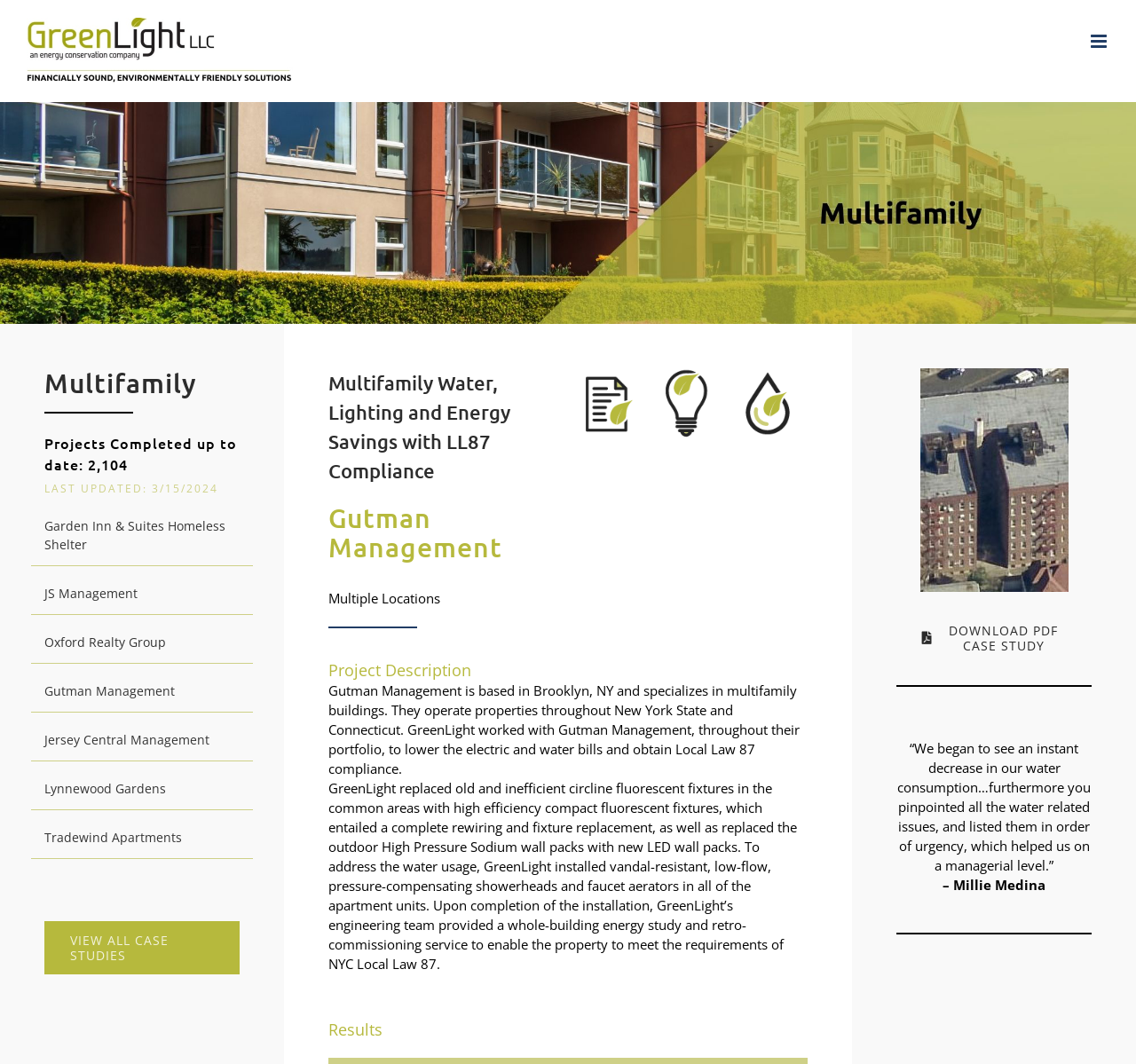What is the name of the company that worked with Gutman Management?
Respond with a short answer, either a single word or a phrase, based on the image.

GreenLight